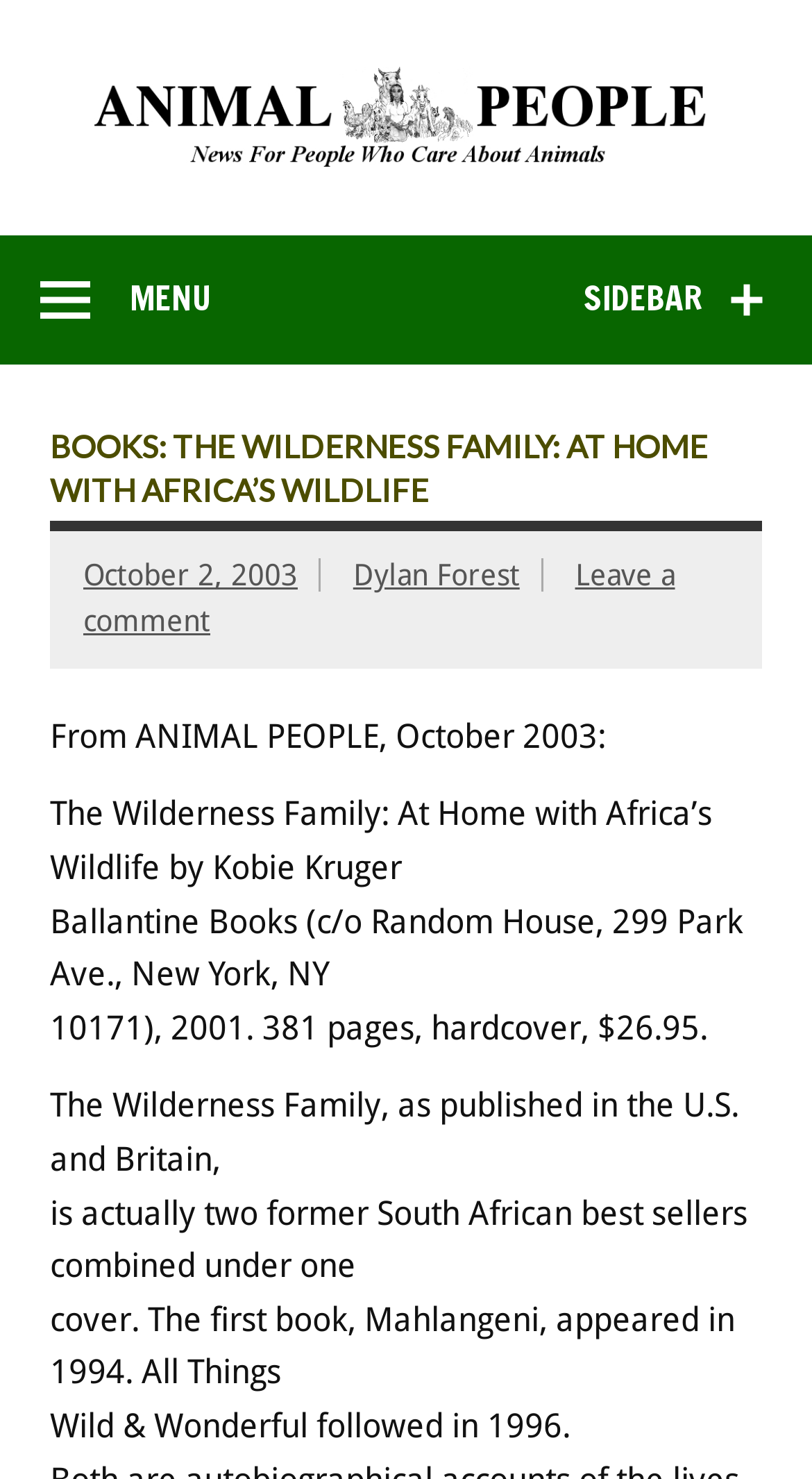Who wrote the article?
Offer a detailed and full explanation in response to the question.

I found the author of the article by looking at the text that describes the article's metadata. The text says 'Dylan Forest', which indicates that Dylan Forest is the author of the article.